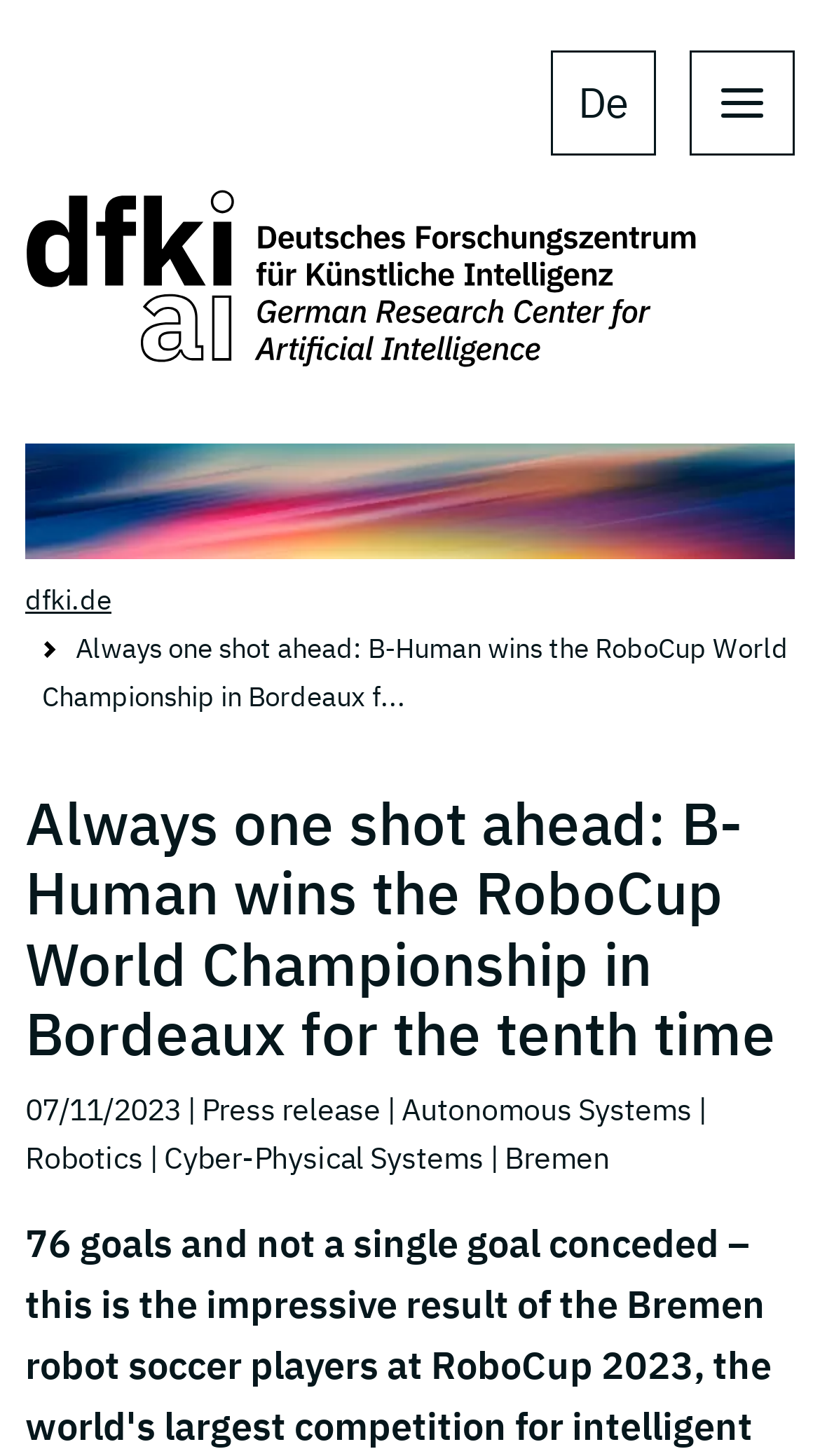Bounding box coordinates should be provided in the format (top-left x, top-left y, bottom-right x, bottom-right y) with all values between 0 and 1. Identify the bounding box for this UI element: parent_node: De aria-label="open main navigation"

[0.841, 0.035, 0.969, 0.107]